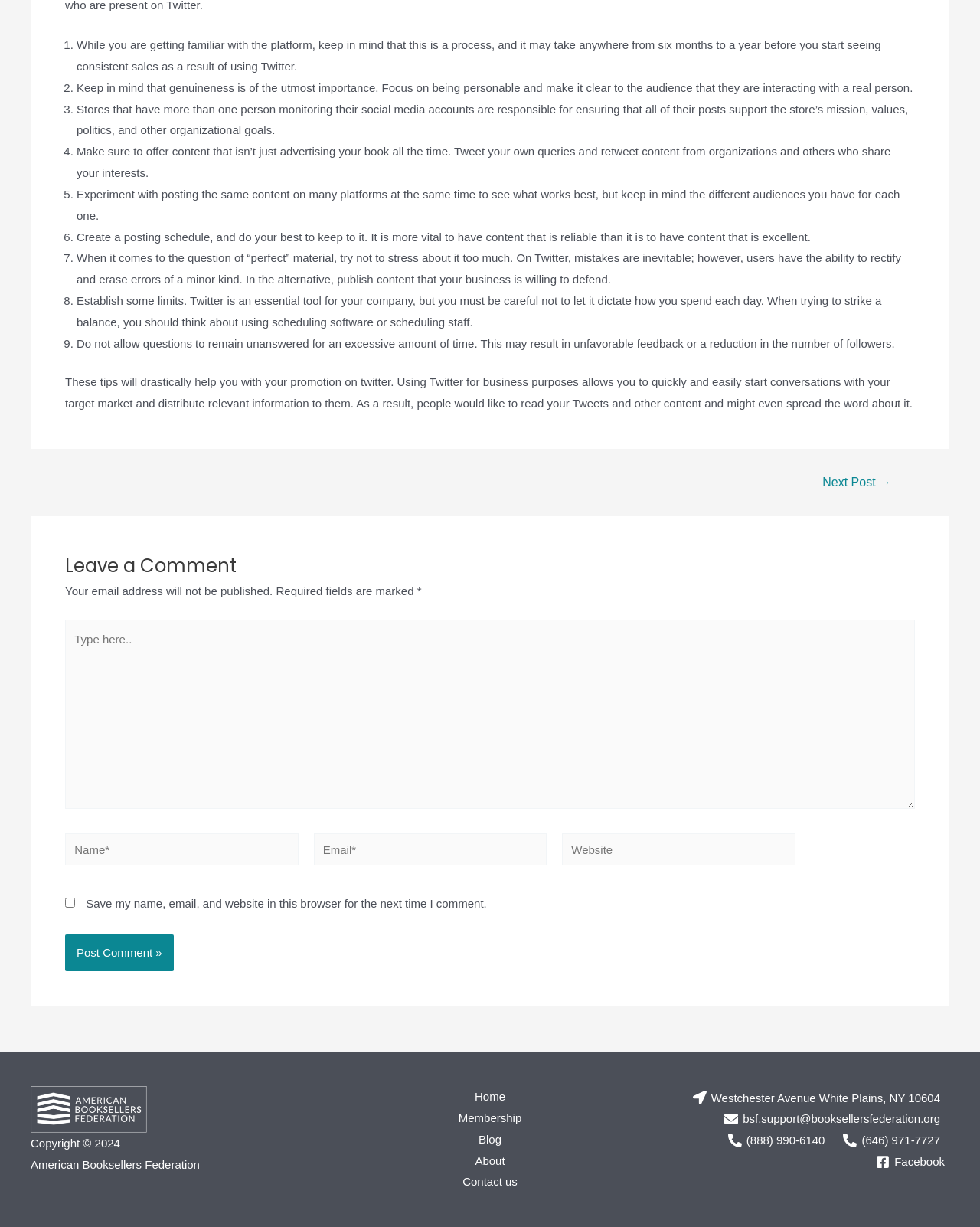Identify the bounding box coordinates of the section to be clicked to complete the task described by the following instruction: "Type in the comment box". The coordinates should be four float numbers between 0 and 1, formatted as [left, top, right, bottom].

[0.066, 0.505, 0.934, 0.659]